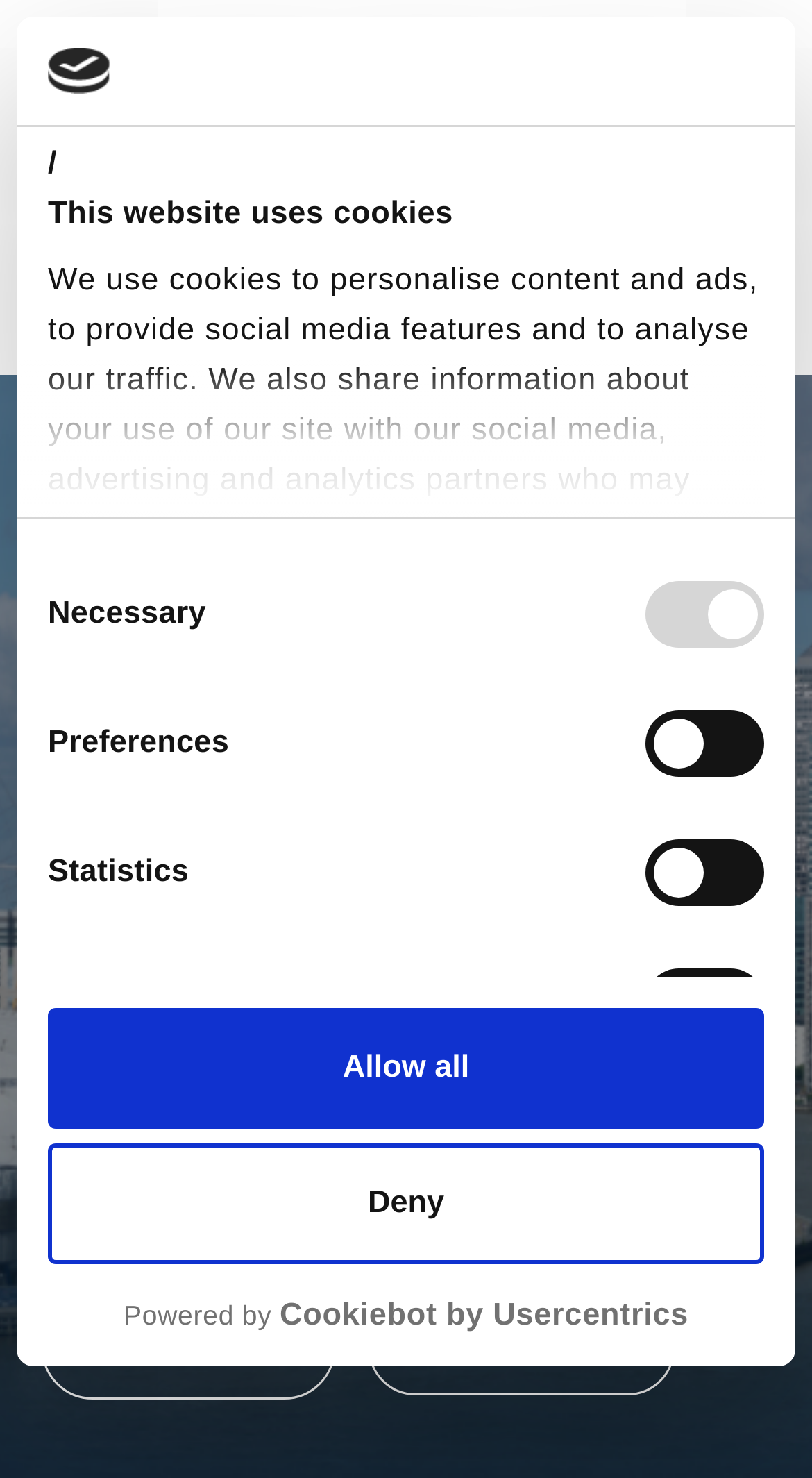Can you find the bounding box coordinates for the element that needs to be clicked to execute this instruction: "Click the Skip to content link"? The coordinates should be given as four float numbers between 0 and 1, i.e., [left, top, right, bottom].

[0.041, 0.023, 0.144, 0.079]